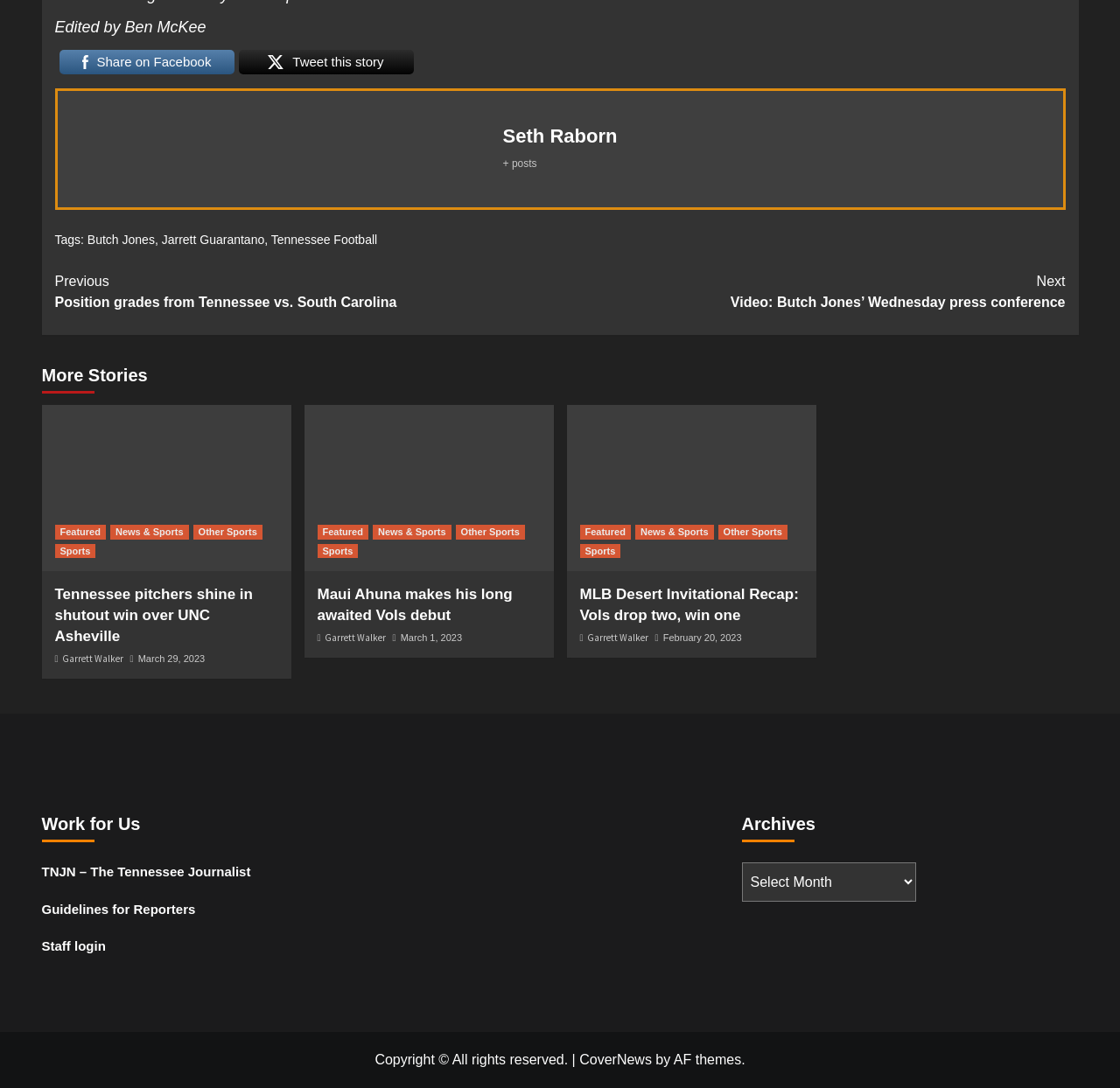Can you specify the bounding box coordinates of the area that needs to be clicked to fulfill the following instruction: "Share on Facebook"?

[0.053, 0.044, 0.209, 0.07]